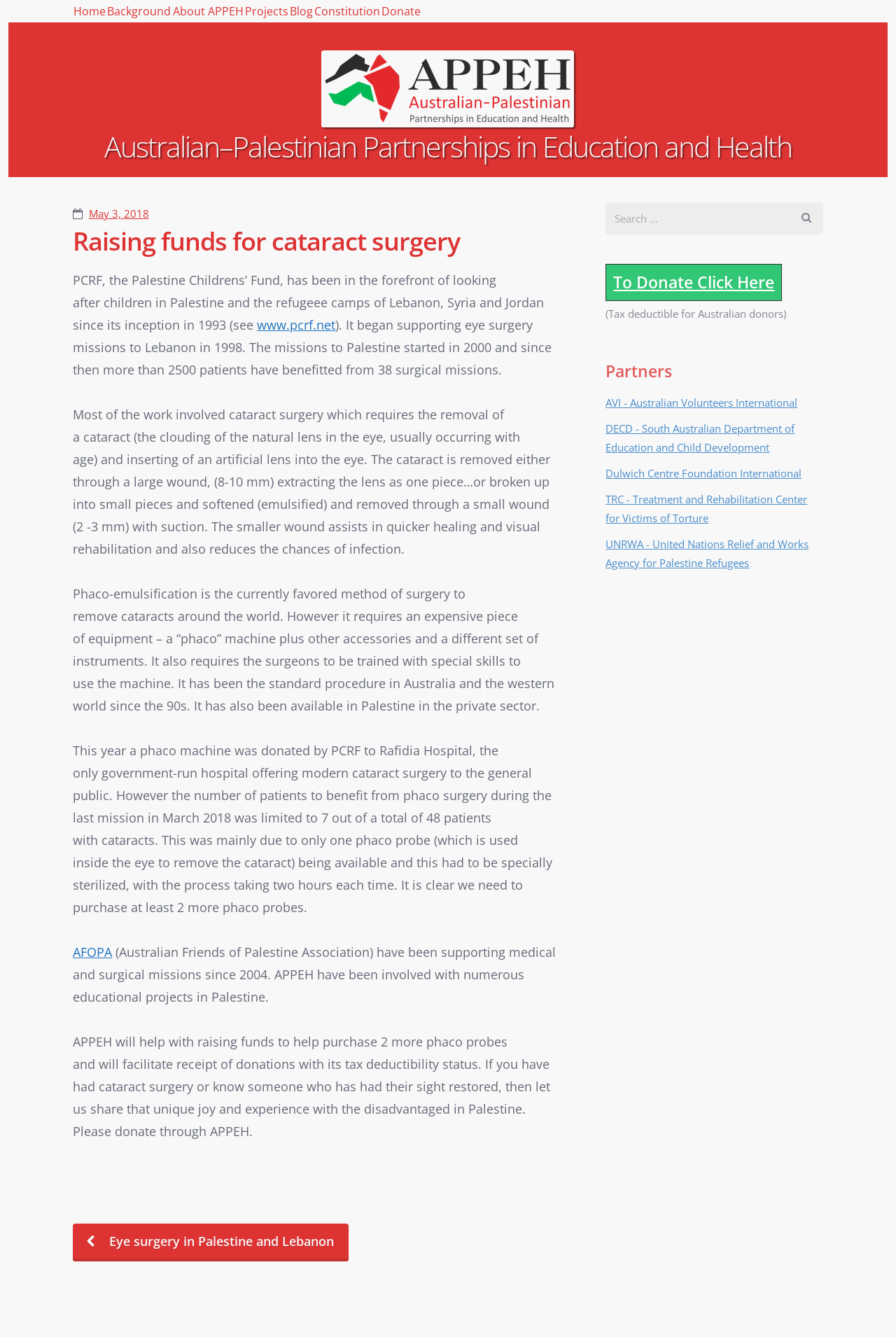Summarize the contents and layout of the webpage in detail.

This webpage is dedicated to raising funds for cataract surgery, specifically in partnership with the Australian-Palestinian Partnerships in Education and Health (APPEH). At the top of the page, there is a navigation menu with links to various sections, including "Home", "Background", "About APPEH", "Projects", "Blog", "Constitution", and "Donate". 

Below the navigation menu, there is a prominent image and a heading that repeats the title of the webpage. The main content of the page is an article that discusses the importance of cataract surgery and the efforts of the Palestine Children's Fund (PCRF) in providing eye care to children in Palestine and refugee camps in Lebanon, Syria, and Jordan. The article explains the process of cataract surgery, including the use of phaco-emulsification, and highlights the need for more phaco probes to increase the number of patients who can benefit from this procedure.

The article also mentions the involvement of APPEH and the Australian Friends of Palestine Association (AFOPA) in supporting medical and surgical missions, as well as educational projects in Palestine. The webpage appeals to readers to donate to APPEH to help purchase more phaco probes and support the cause.

On the right-hand side of the page, there is a complementary section that includes a search box, a heading "To Donate Click Here" with a link, and a list of partners, including AVI, DECD, Dulwich Centre Foundation International, TRC, and UNRWA.